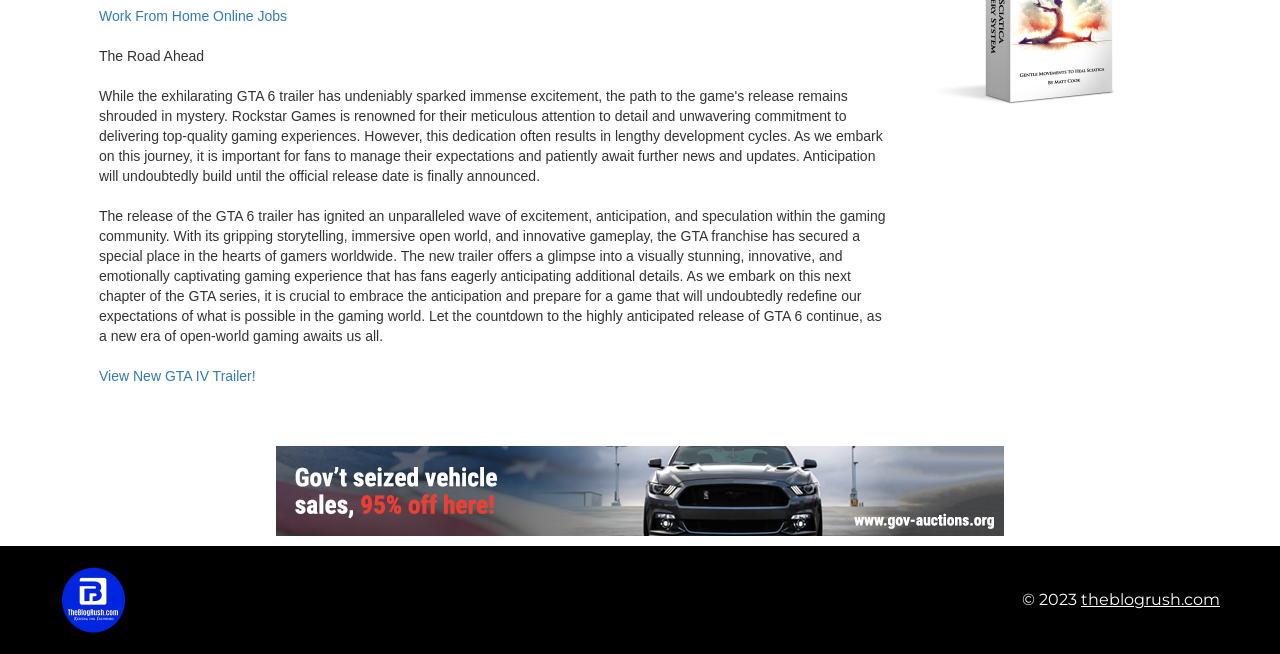What is the domain of the website?
Please answer the question as detailed as possible.

The link 'theblogrush.com' is likely the domain of the website, as it appears to be a reference to the website's URL.